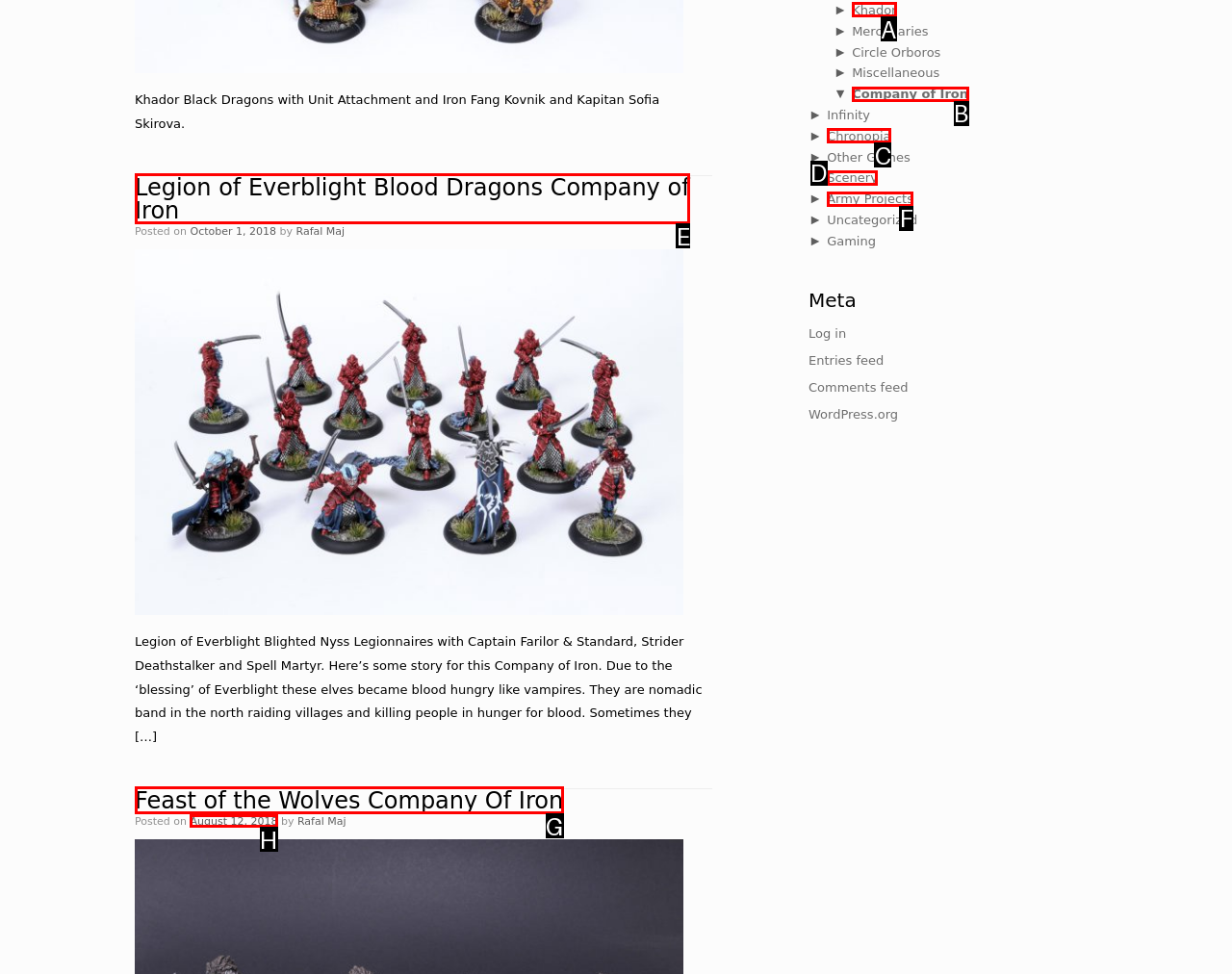Match the description: > S-Series to the correct HTML element. Provide the letter of your choice from the given options.

None